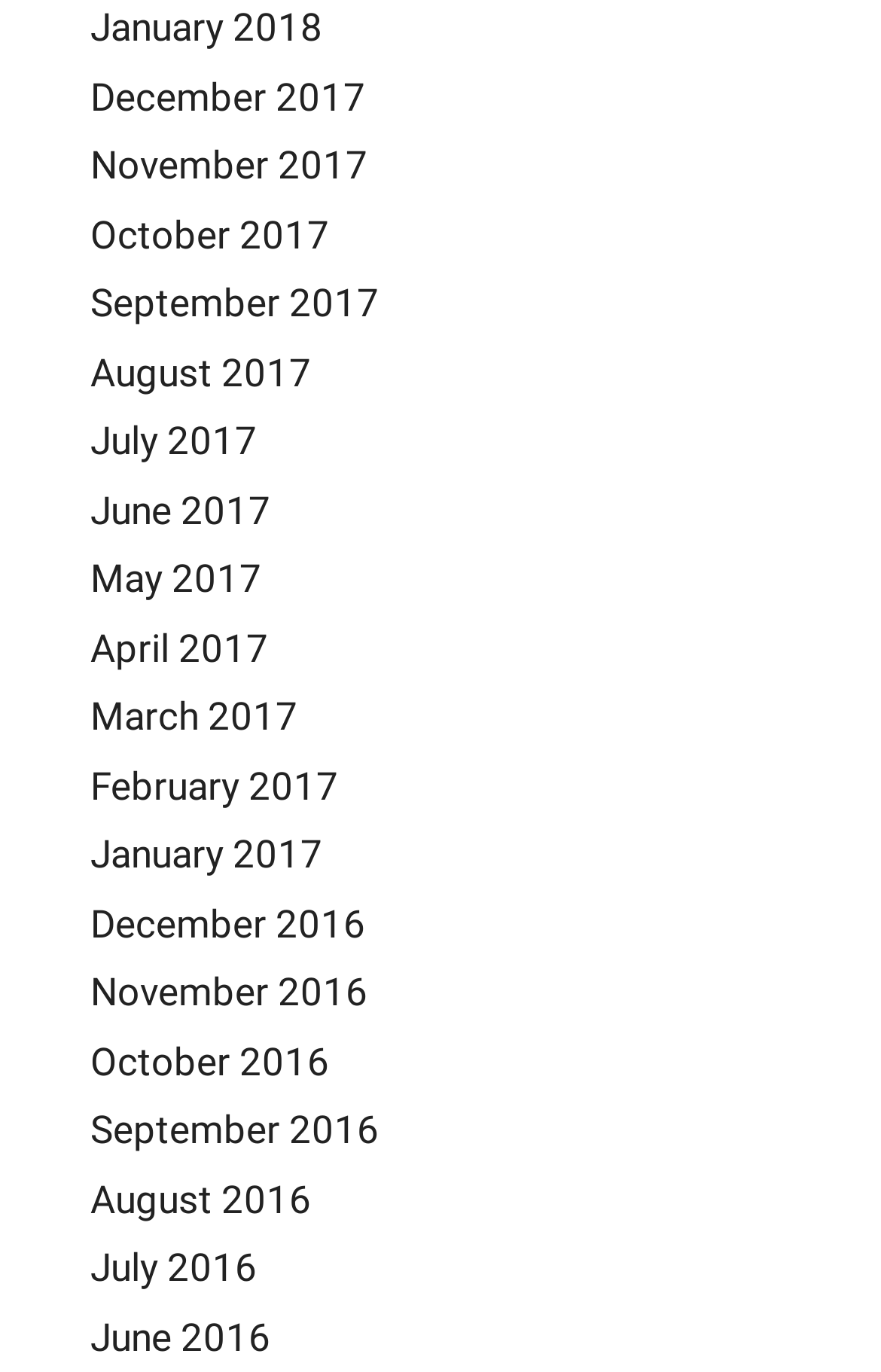Use a single word or phrase to answer the question: What is the position of the link 'June 2017'?

near the middle